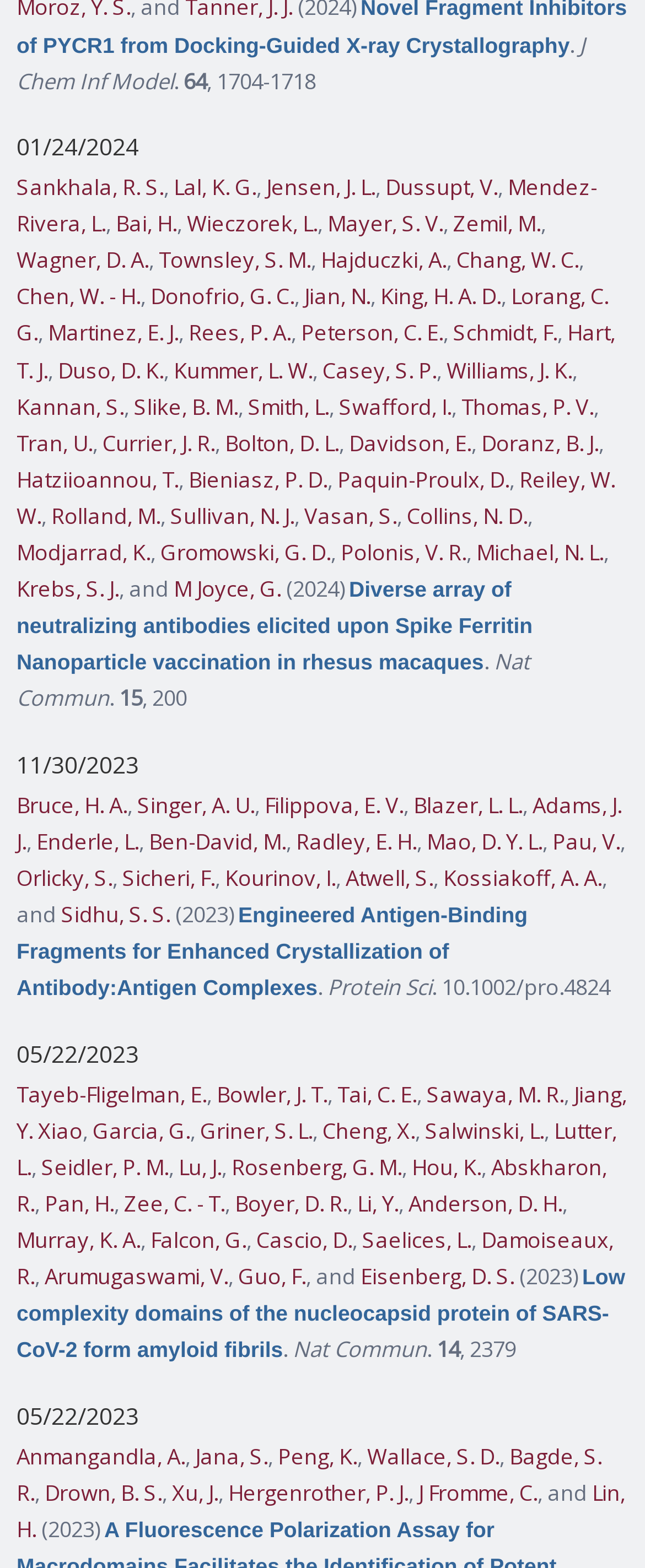Identify the bounding box of the HTML element described as: "Mao, D. Y. L.".

[0.662, 0.527, 0.841, 0.546]